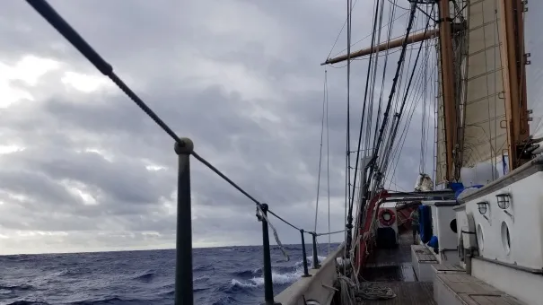Is the ship's deck cluttered with objects?
Based on the image, give a one-word or short phrase answer.

No